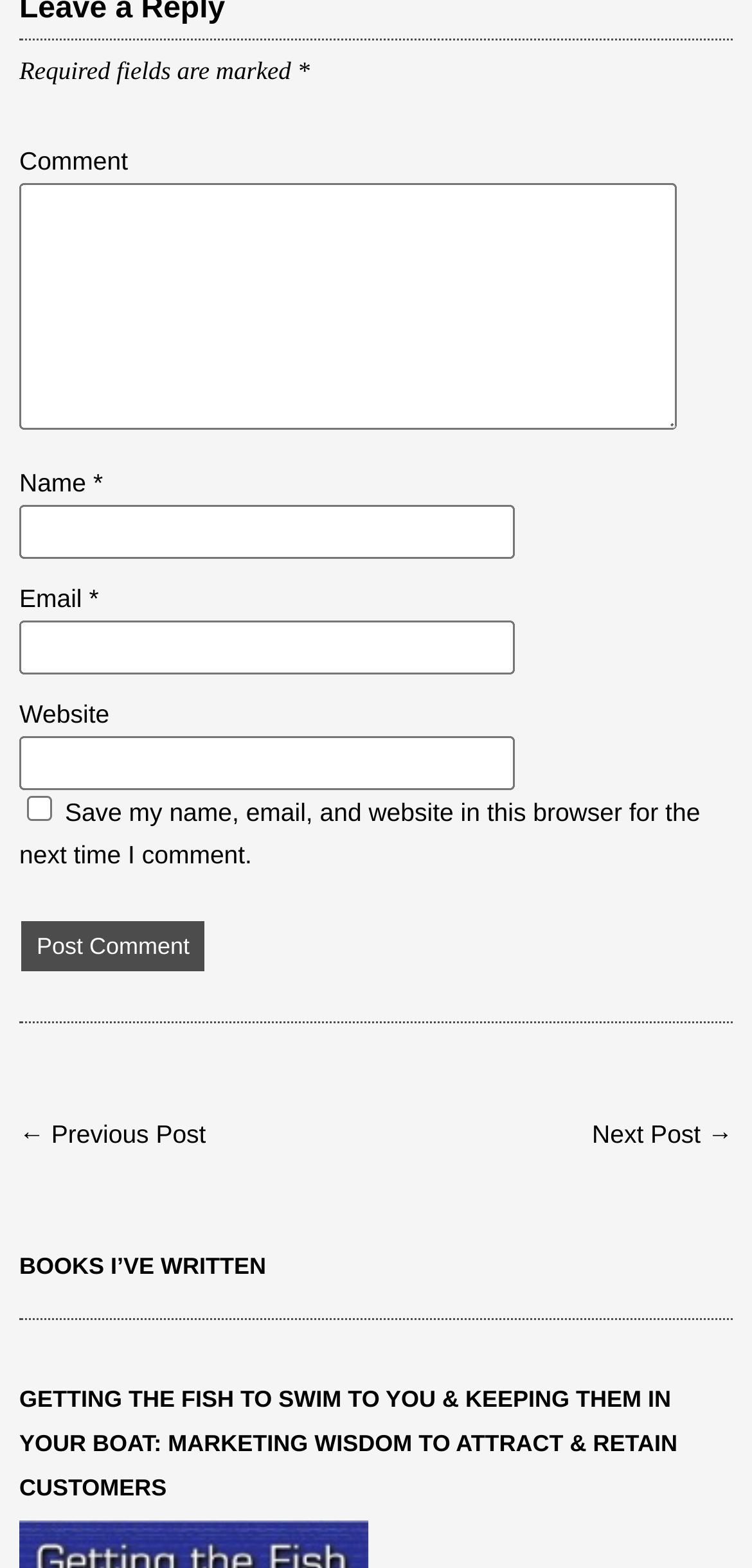Use the information in the screenshot to answer the question comprehensively: What is the title of the book?

The title of the book is mentioned in the heading below the 'BOOKS I’VE WRITTEN' heading. It is 'GETTING THE FISH TO SWIM TO YOU & KEEPING THEM IN YOUR BOAT: MARKETING WISDOM TO ATTRACT & RETAIN CUSTOMERS'.